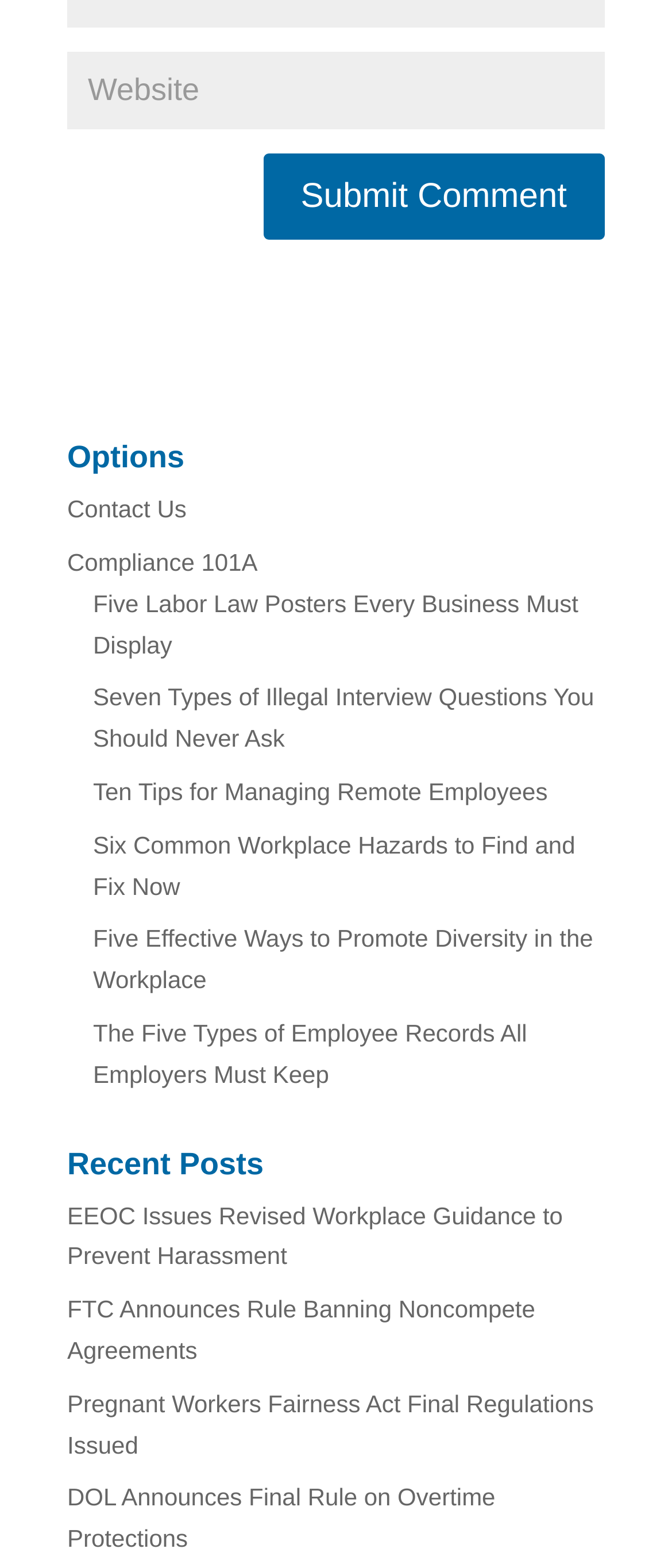Determine the bounding box coordinates of the clickable region to execute the instruction: "submit a comment". The coordinates should be four float numbers between 0 and 1, denoted as [left, top, right, bottom].

[0.391, 0.098, 0.9, 0.153]